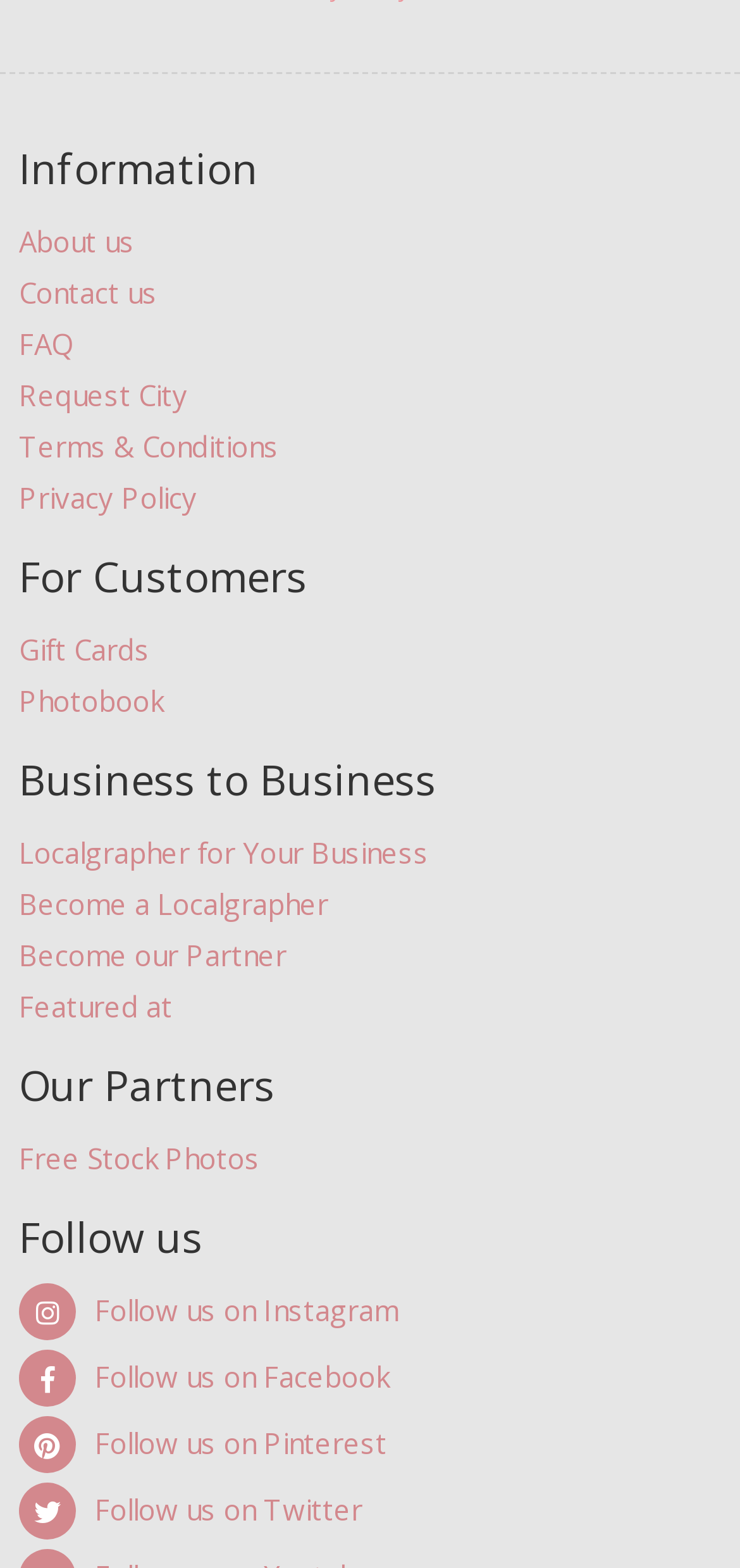Determine the bounding box coordinates of the section I need to click to execute the following instruction: "Follow us on Instagram". Provide the coordinates as four float numbers between 0 and 1, i.e., [left, top, right, bottom].

[0.026, 0.82, 0.974, 0.863]